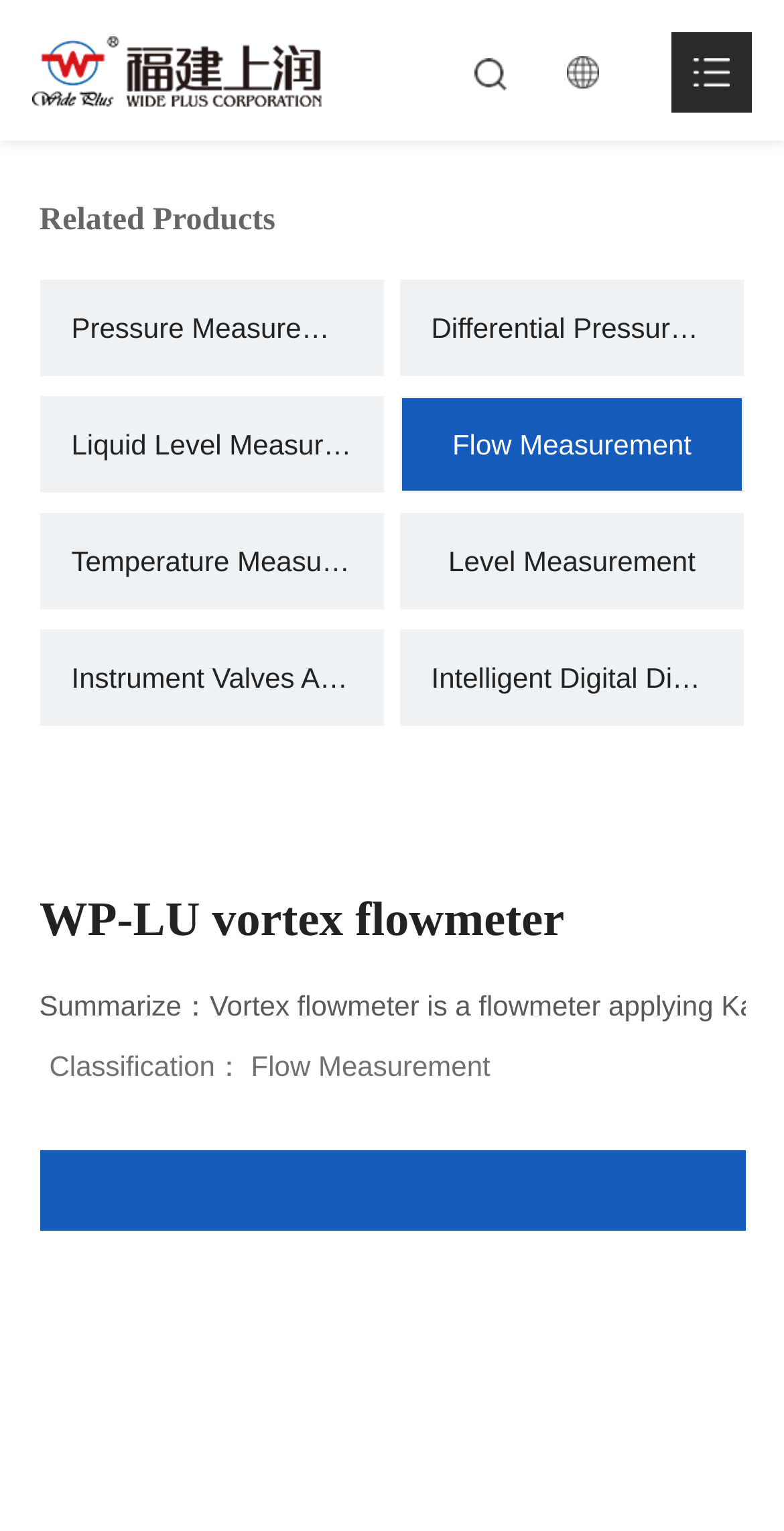Create a detailed narrative describing the layout and content of the webpage.

The webpage is about WP-LU vortex flowmeter from Fujian WIDE PLUS Precision Instrument Co., Ltd. At the top left corner, there is a link and an image with the text "WIDE PLUS". On the top right corner, there is an image with the text "导航". 

Below the top section, there are six headings: "HOME", "ABOUT", "BUSINESS", "SERVICE", "RECRUITMENT", and "NEWS", each with a corresponding link. These headings are arranged horizontally across the page, spanning the full width.

Below the headings, there is a section with a heading "CONTACT" and a link. To the right of the "CONTACT" section, there is an image with the text "收起来" and a static text "搜索".

On the bottom left corner, there is a section with a heading "Language" and two links: "中文" and "EN". Below this section, there is a static text "Related Products" followed by seven links: "Pressure Measurement", "Differential Pressure Measurement", "Liquid Level Measurement", "Flow Measurement", "Temperature Measurement", "Level Measurement", and "Instrument Valves And Pipe Fittings".

In the middle of the page, there is a static text "WP-LU vortex flowmeter" followed by a link with the text "Classification： Flow Measurement".